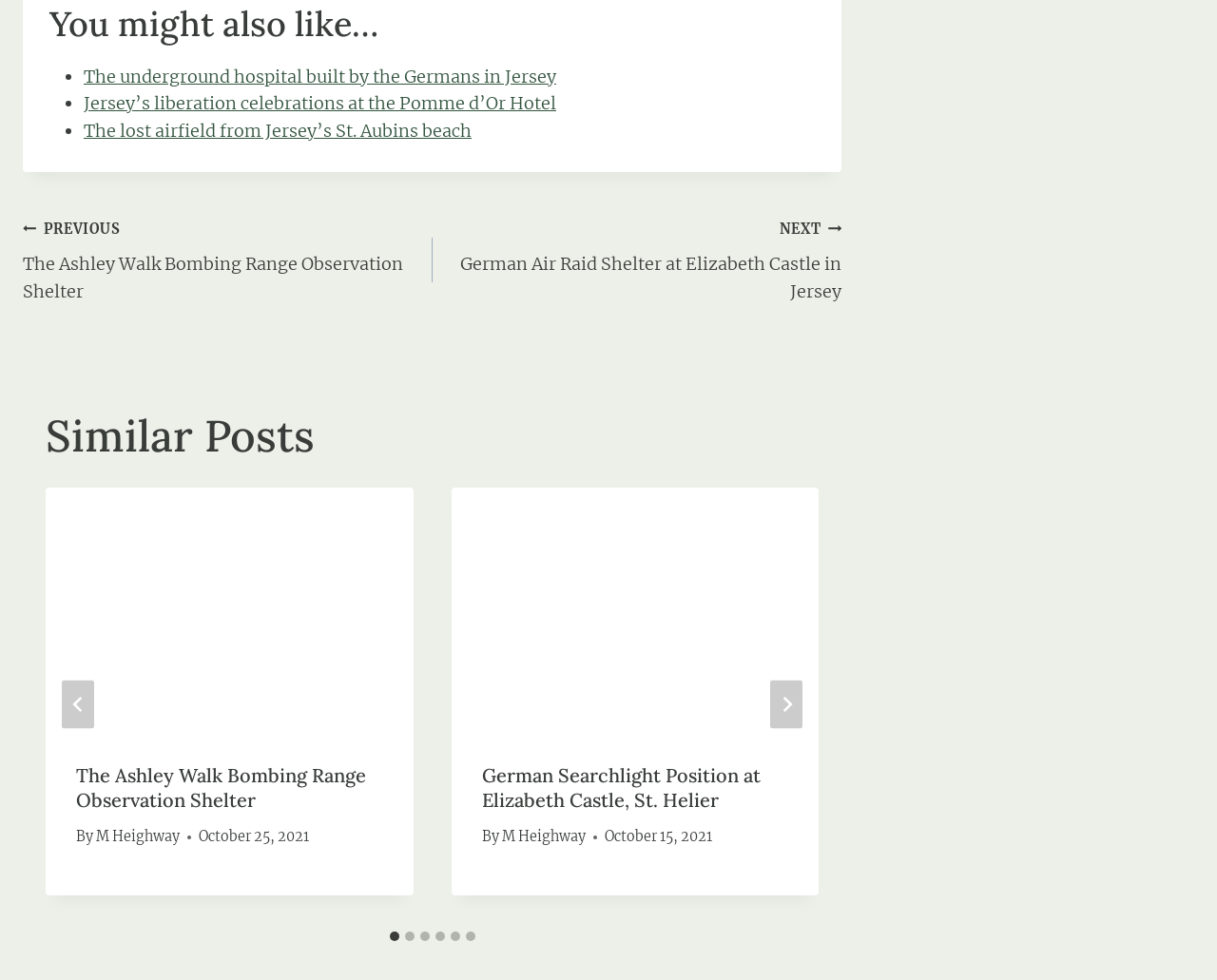Please find the bounding box coordinates of the section that needs to be clicked to achieve this instruction: "Click the 'NEXT' button".

[0.633, 0.694, 0.659, 0.743]